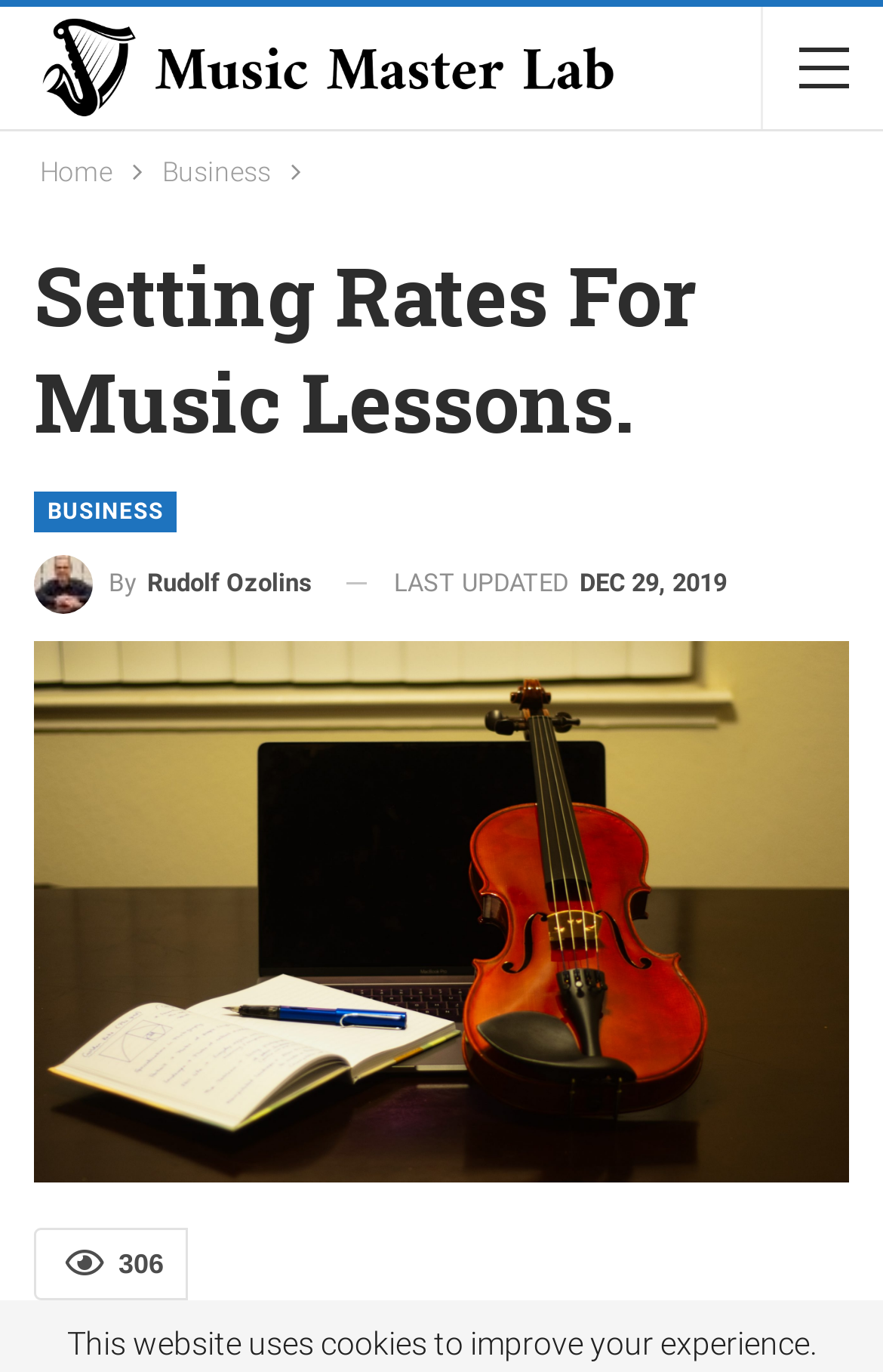Given the description of the UI element: "Business", predict the bounding box coordinates in the form of [left, top, right, bottom], with each value being a float between 0 and 1.

[0.038, 0.358, 0.2, 0.387]